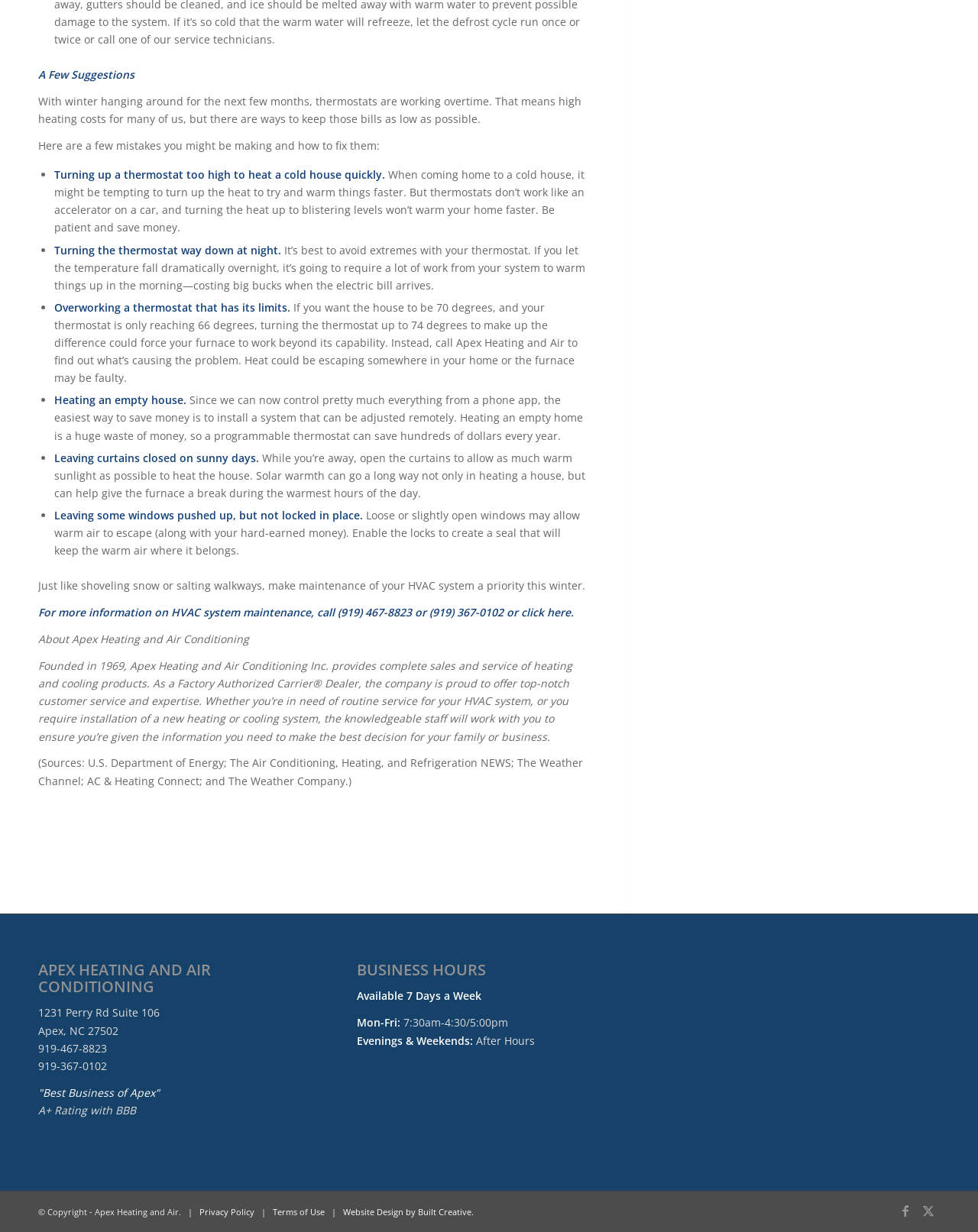Please locate the bounding box coordinates of the element that should be clicked to achieve the given instruction: "Check the business hours of Apex Heating and Air Conditioning".

[0.365, 0.78, 0.635, 0.794]